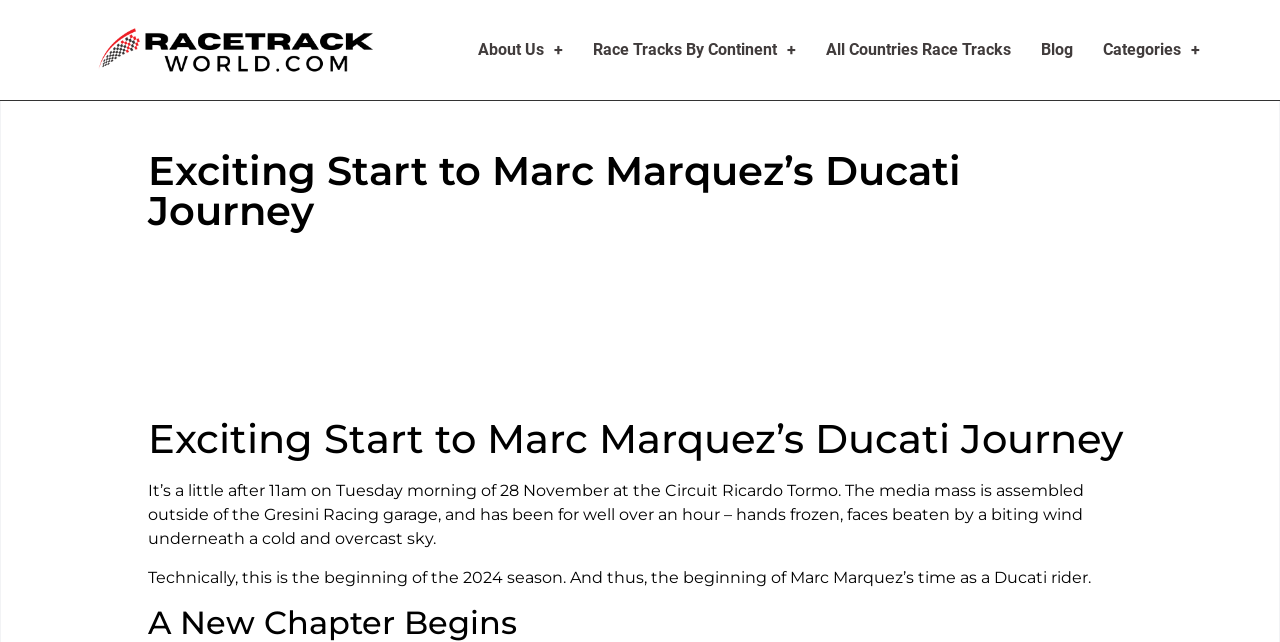Given the content of the image, can you provide a detailed answer to the question?
What is the significance of the current time mentioned in the article?

The article mentions 'It’s a little after 11am on Tuesday morning of 28 November...' and later states 'Technically, this is the beginning of the 2024 season.'. This implies that the current time mentioned is significant because it marks the beginning of the 2024 season.